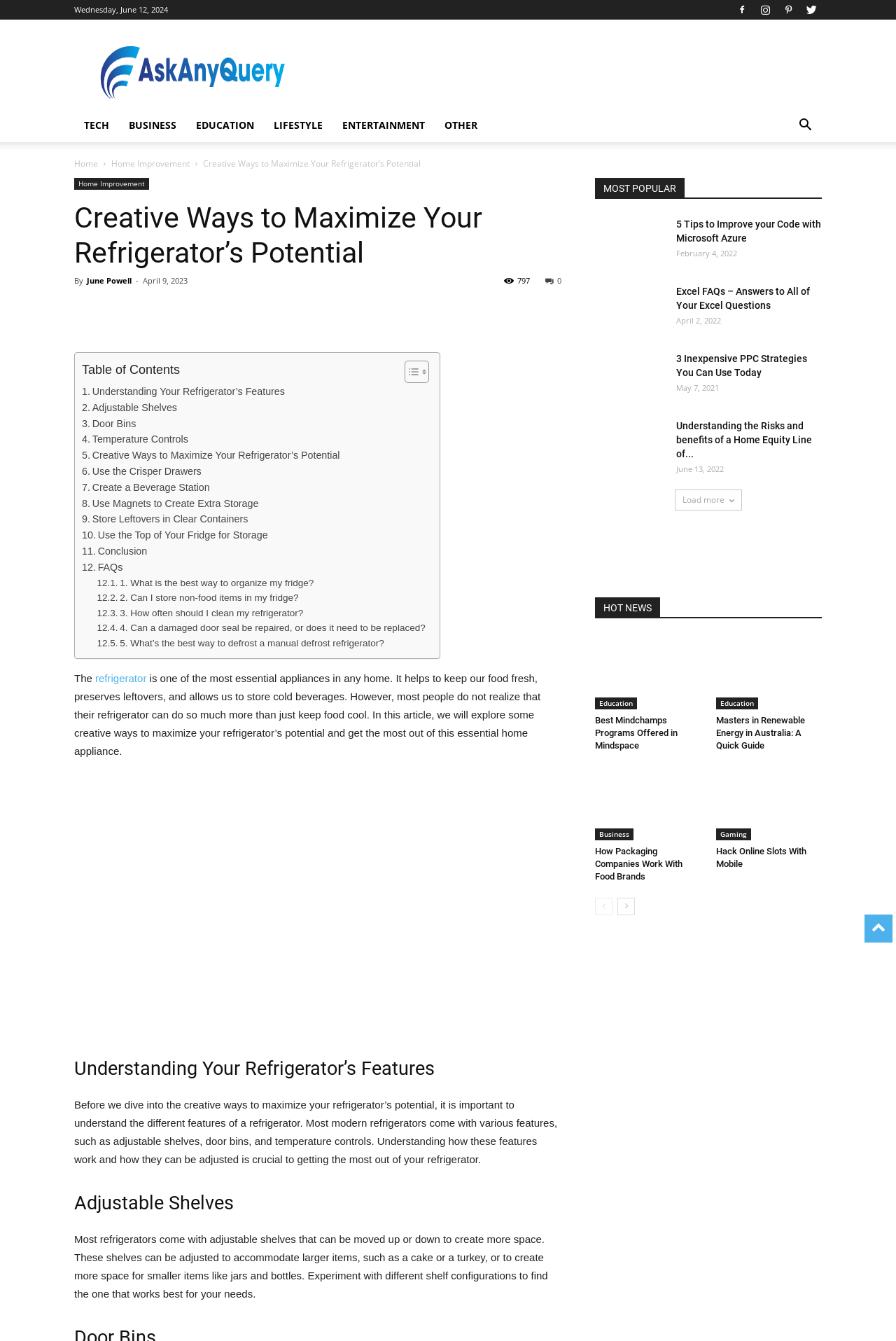Answer the following query with a single word or phrase:
What is the date of the article?

April 9, 2023